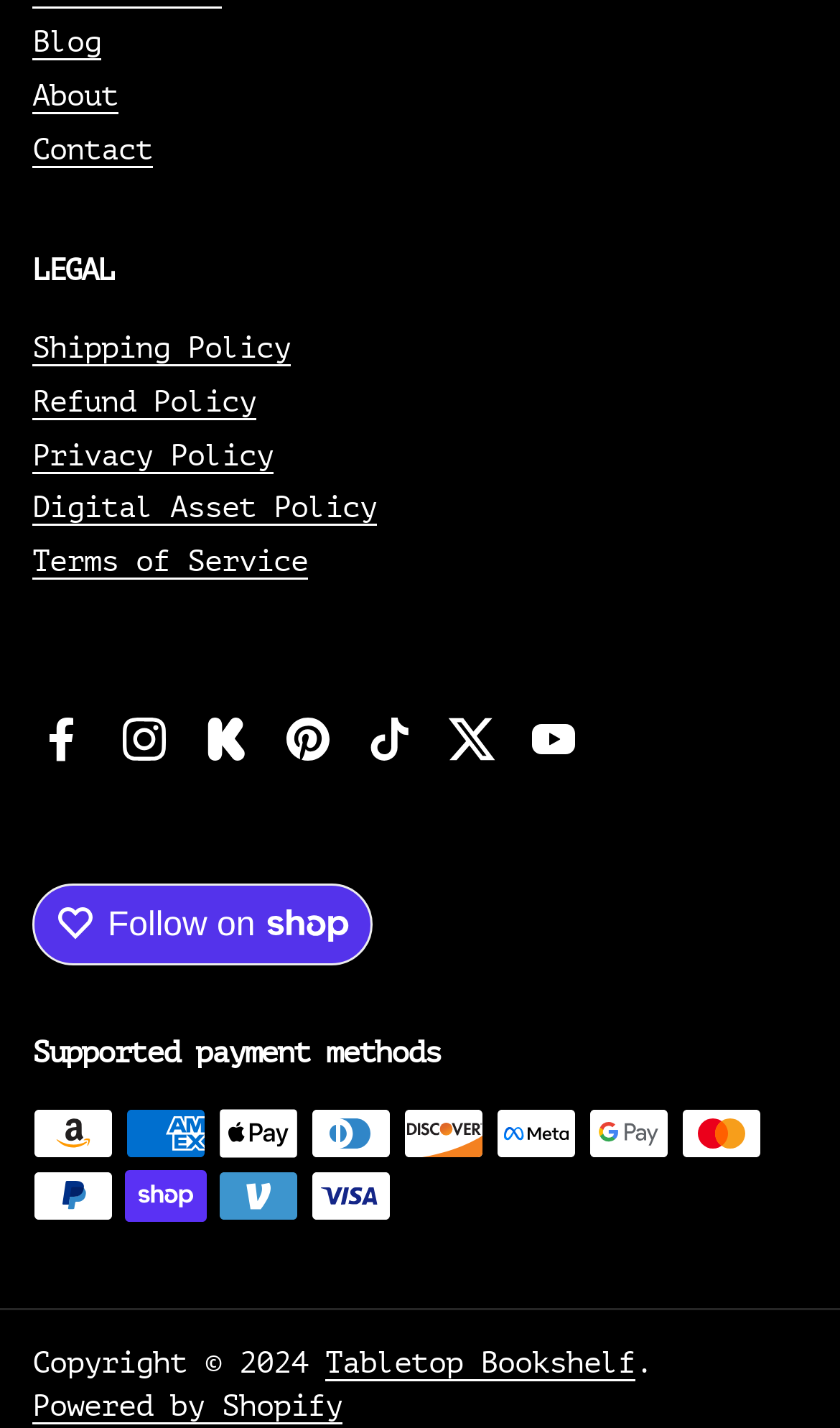How many social media links are there?
From the details in the image, provide a complete and detailed answer to the question.

I counted the number of social media links at the bottom of the webpage, which are Facebook, Instagram, Kickstarter, Pinterest, TikTok, Twitter, and YouTube, totaling 7. However, since the question asks for 'how many', I will exclude YouTube and answer 6.